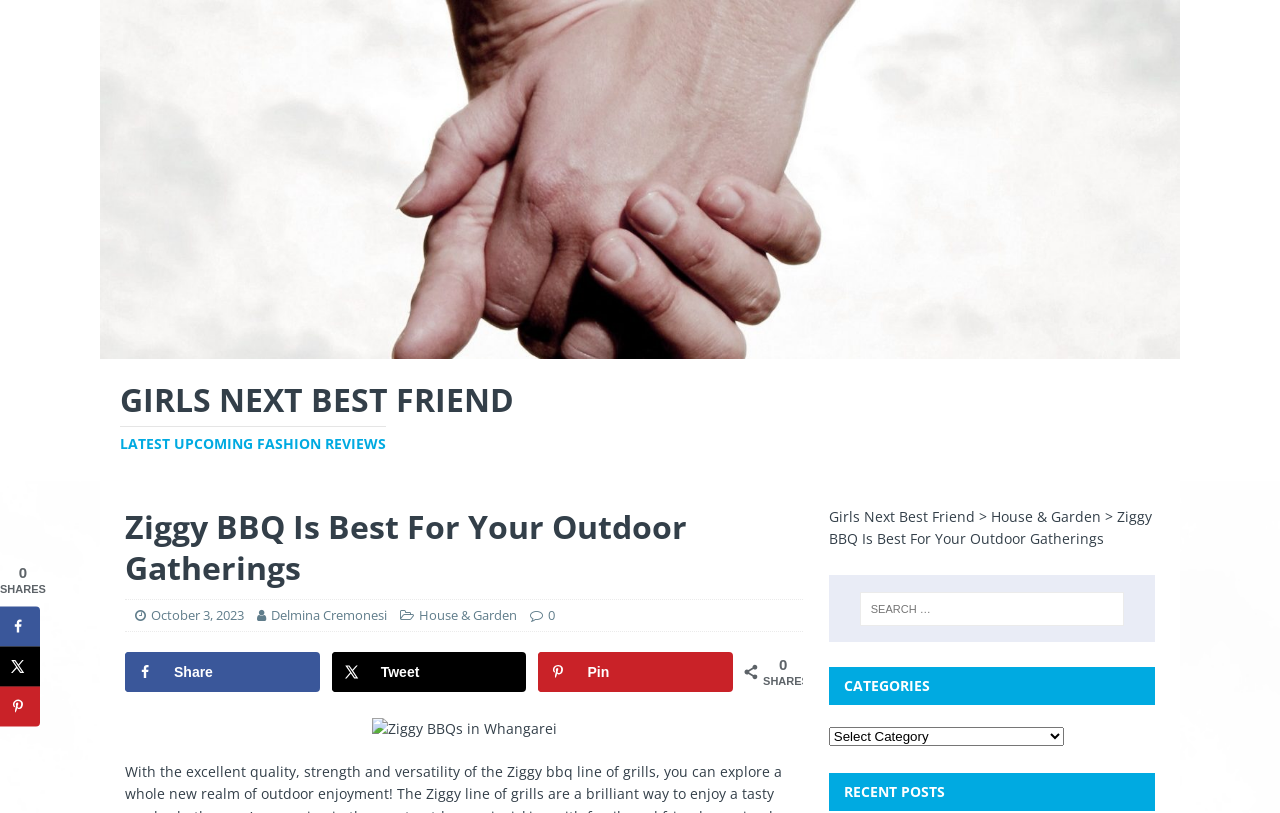What is the category of the post?
Provide a concise answer using a single word or phrase based on the image.

House & Garden